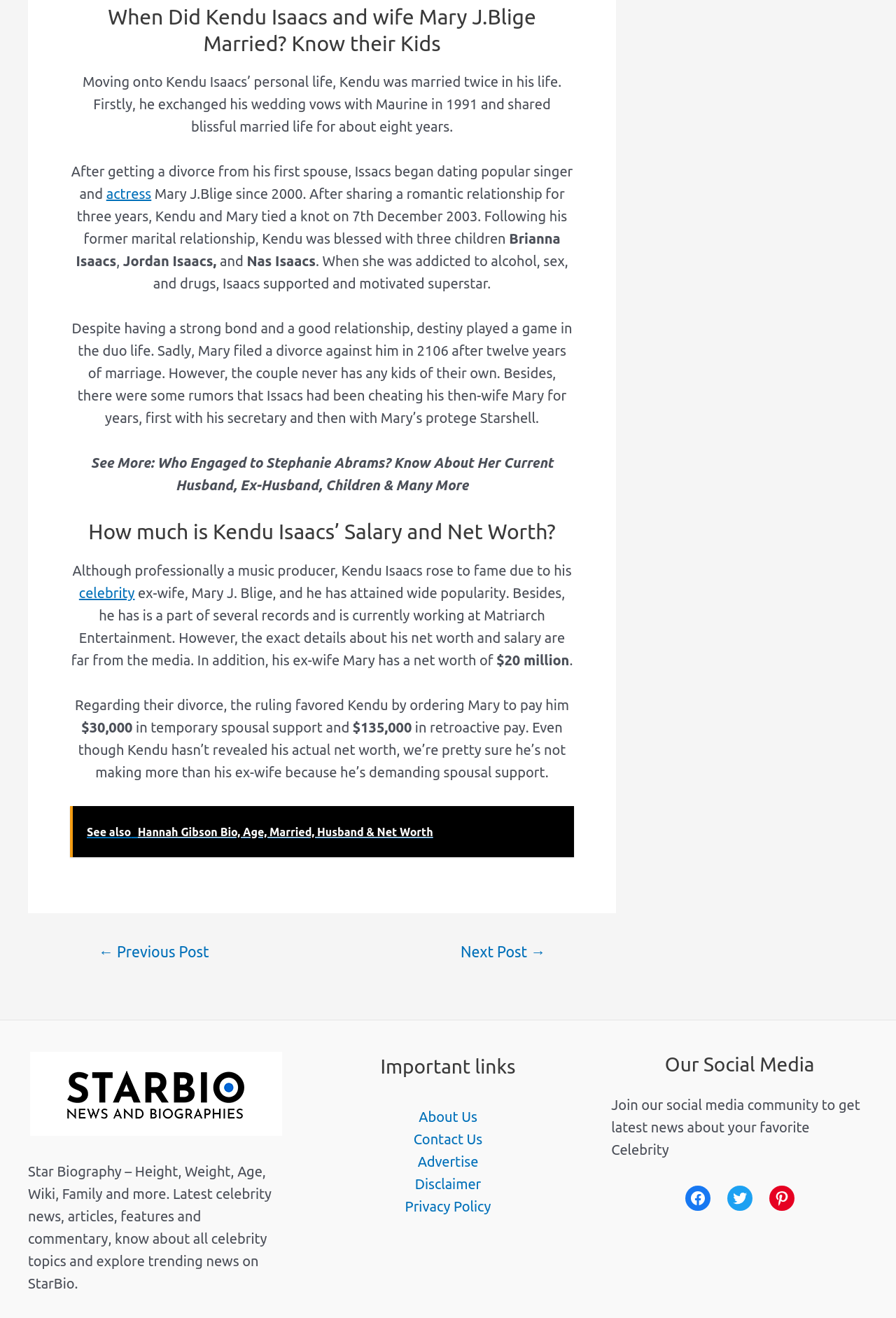Locate the bounding box coordinates of the clickable region to complete the following instruction: "Visit the previous post."

[0.085, 0.717, 0.258, 0.728]